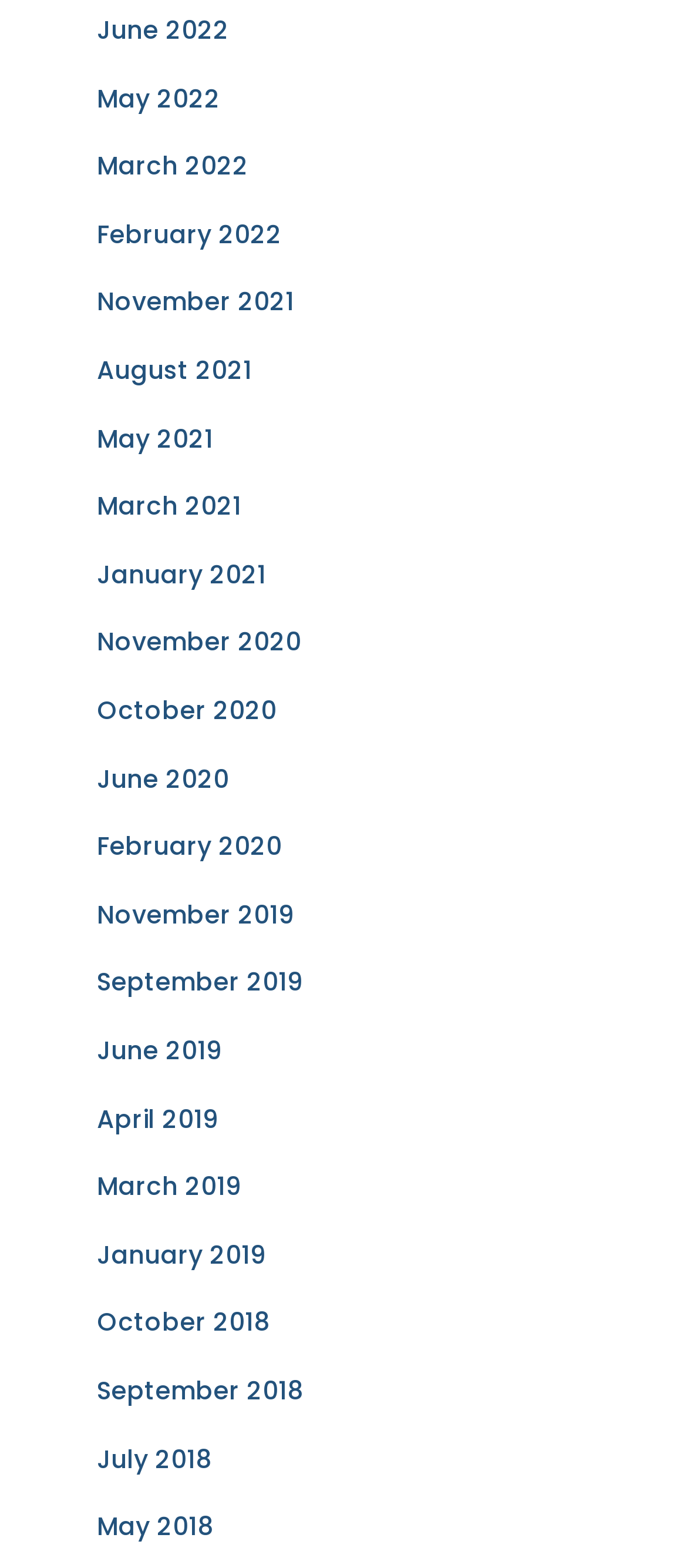Analyze the image and answer the question with as much detail as possible: 
What is the purpose of the archive links?

The purpose of the archive links is to provide users with a way to access past content, such as articles or news, organized by month and year.